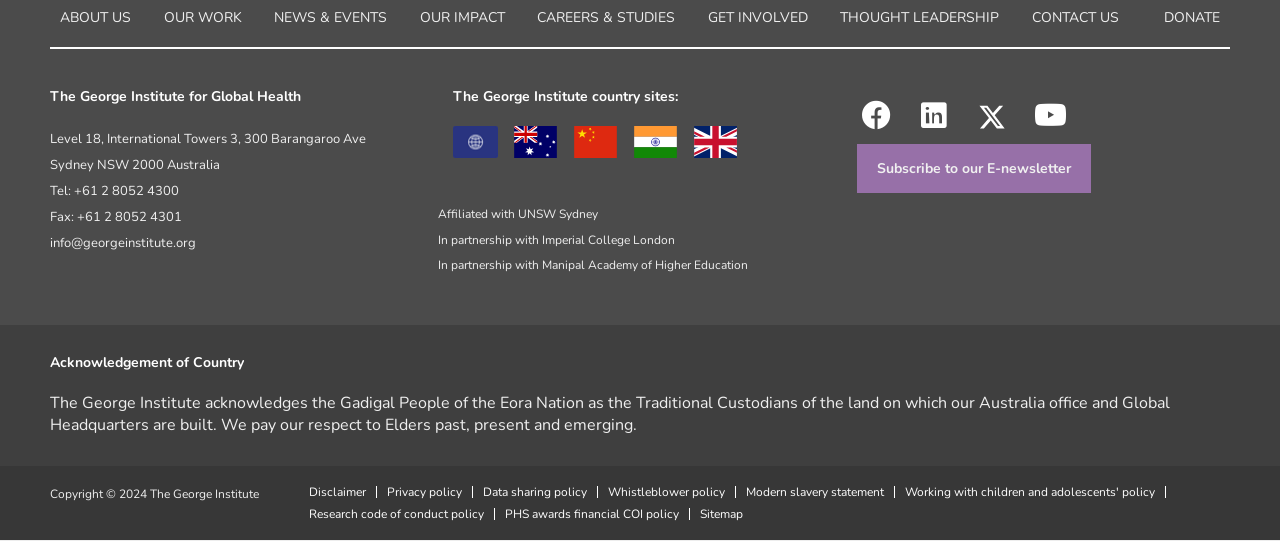Please identify the bounding box coordinates of the element's region that needs to be clicked to fulfill the following instruction: "Leave a comment". The bounding box coordinates should consist of four float numbers between 0 and 1, i.e., [left, top, right, bottom].

None